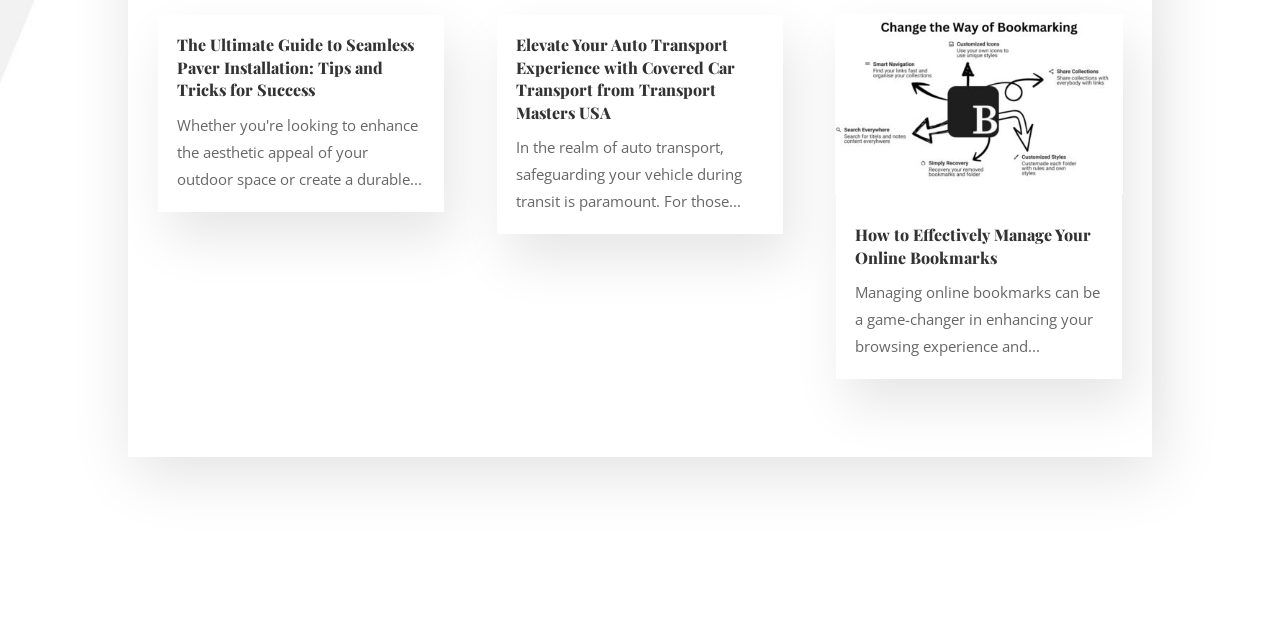What is the topic of the first article?
Provide a detailed answer to the question, using the image to inform your response.

The first article has a heading 'The Ultimate Guide to Seamless Paver Installation: Tips and Tricks for Success', which indicates that the topic of the article is paver installation.